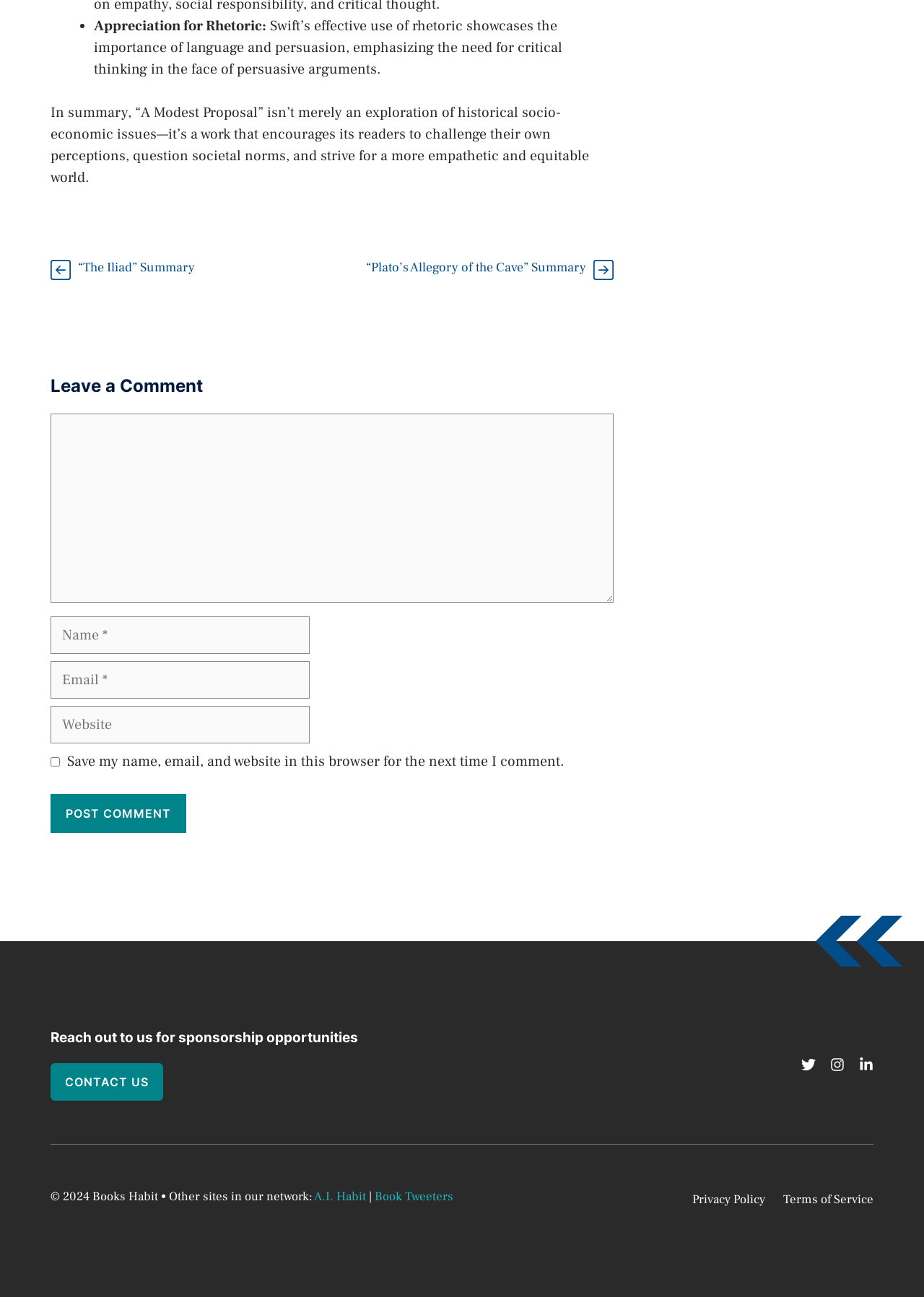Please locate the bounding box coordinates for the element that should be clicked to achieve the following instruction: "Click on 'Post Comment'". Ensure the coordinates are given as four float numbers between 0 and 1, i.e., [left, top, right, bottom].

[0.055, 0.612, 0.202, 0.642]